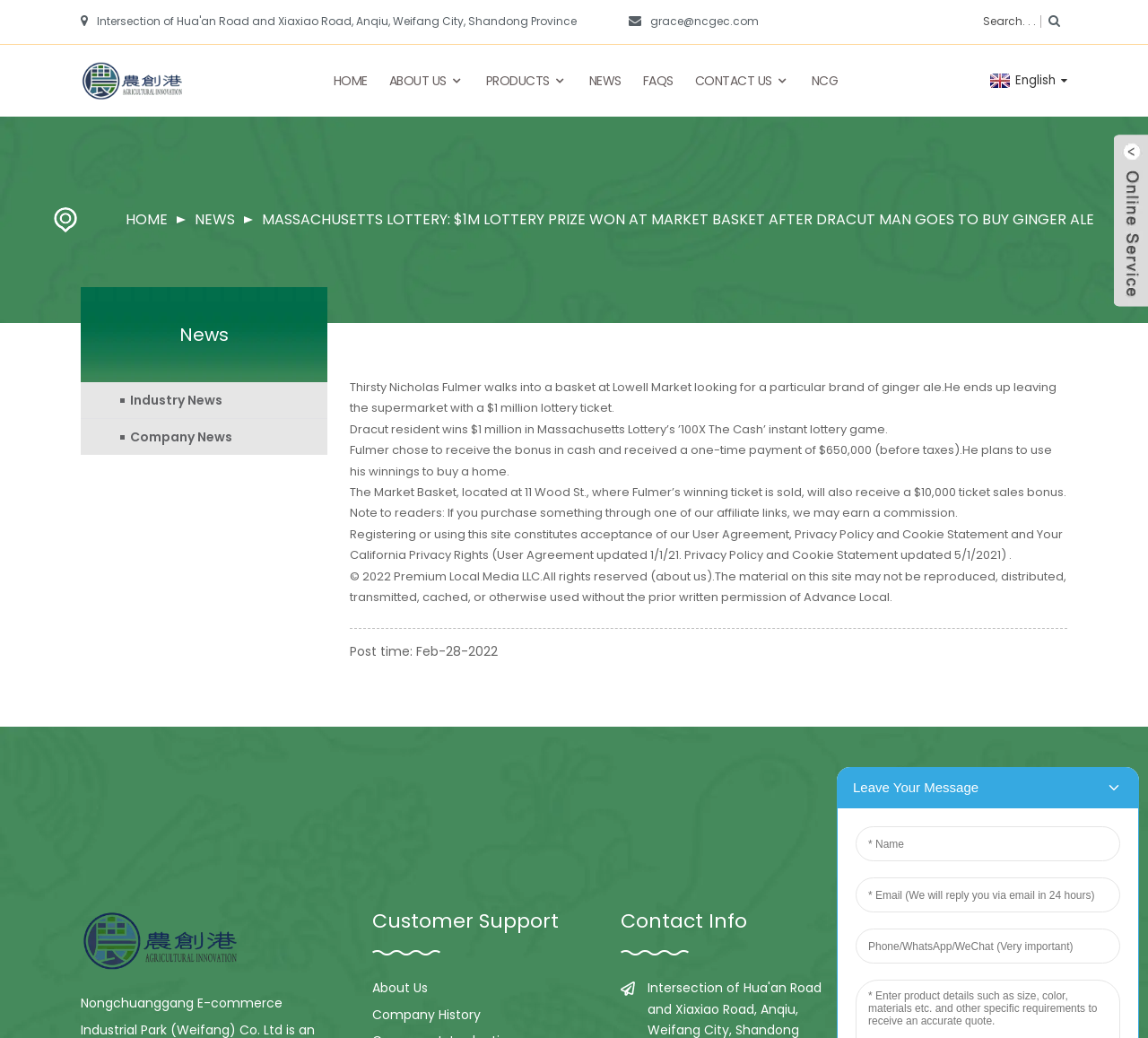Please predict the bounding box coordinates of the element's region where a click is necessary to complete the following instruction: "Search for something". The coordinates should be represented by four float numbers between 0 and 1, i.e., [left, top, right, bottom].

[0.852, 0.015, 0.907, 0.027]